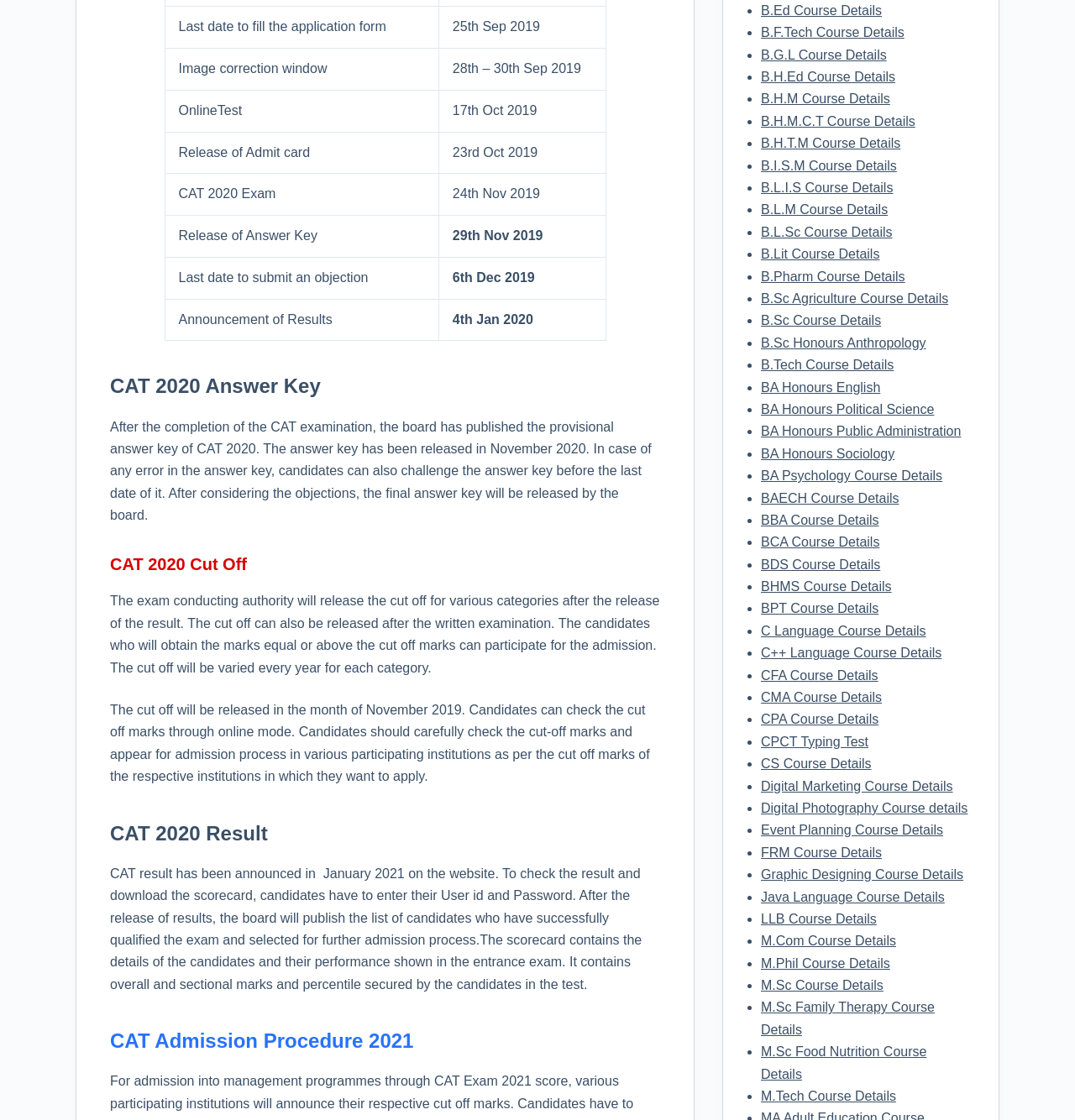Refer to the image and provide a thorough answer to this question:
When was the CAT 2020 answer key released?

The answer can be found in the paragraph under the 'CAT 2020 Answer Key' heading, which states that the answer key was released in November 2020.